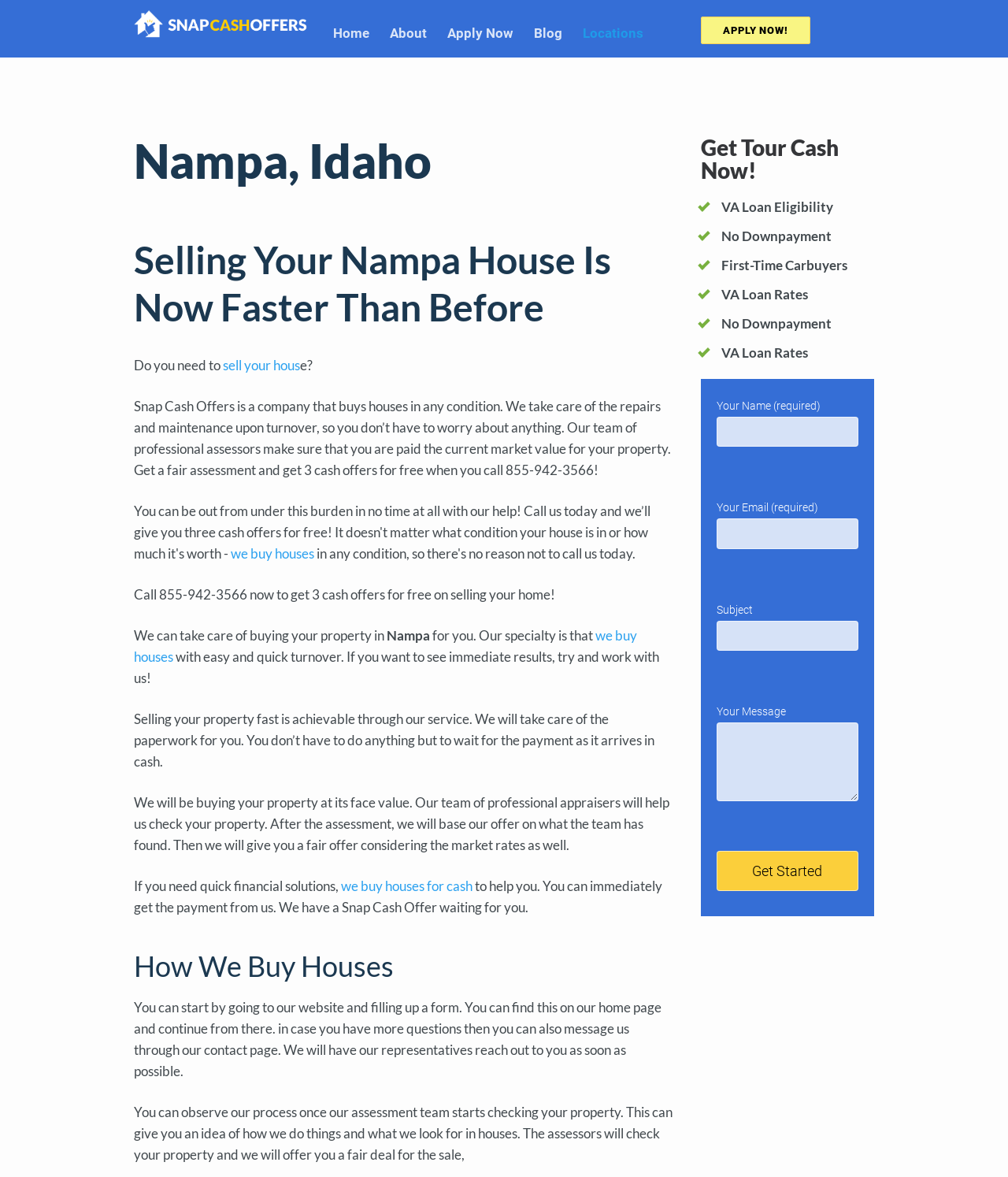Carefully examine the image and provide an in-depth answer to the question: What is the process to start selling a house?

The process to start selling a house with Snap Cash Offers is to fill up a form on their website, which is mentioned in the webpage's content as the first step to get started.